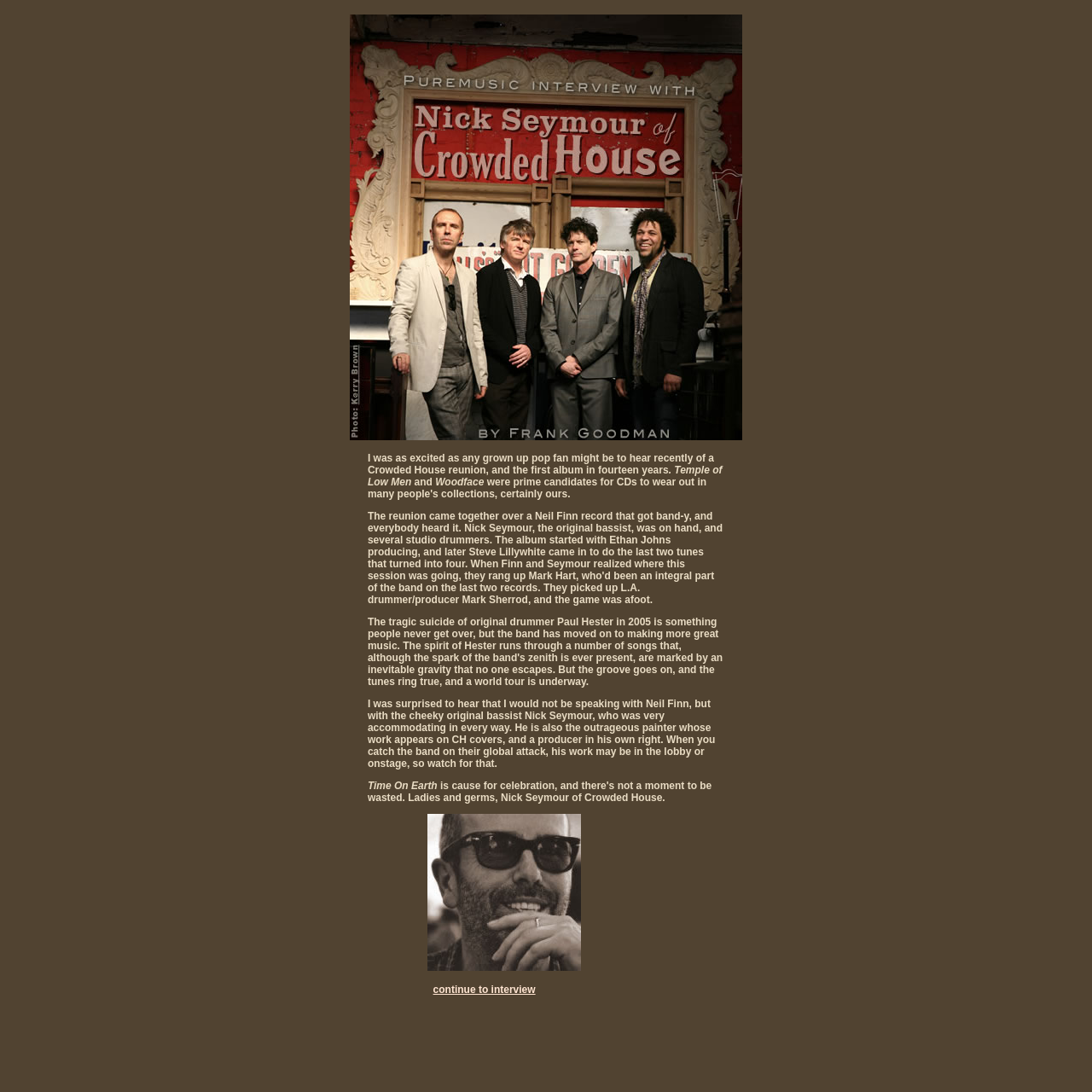Elaborate on the webpage's design and content in a detailed caption.

This webpage is an interview with Nick Seymour, the original bassist of Crowded House. At the top of the page, there is a table with three cells, but they are empty. Below this table, there is a large image that spans across the entire width of the page, taking up about 40% of the page's height.

Underneath the image, there is a block of text that discusses the reunion of Crowded House, their new album, and the tragic loss of their original drummer Paul Hester. The text also mentions Nick Seymour's role as a producer and painter, and that his artwork appears on the band's album covers.

To the right of the text, there is a link with the text "Nick" and an accompanying image of Nick Seymour. Below this link, there is a continuation of the interview with Nick Seymour. The text is divided into paragraphs, and there is a link at the bottom that says "continue to interview".

At the very bottom of the page, there is another table with three cells, but they are also empty. Overall, the webpage has a simple layout, with a focus on the interview text and the accompanying image of Nick Seymour.